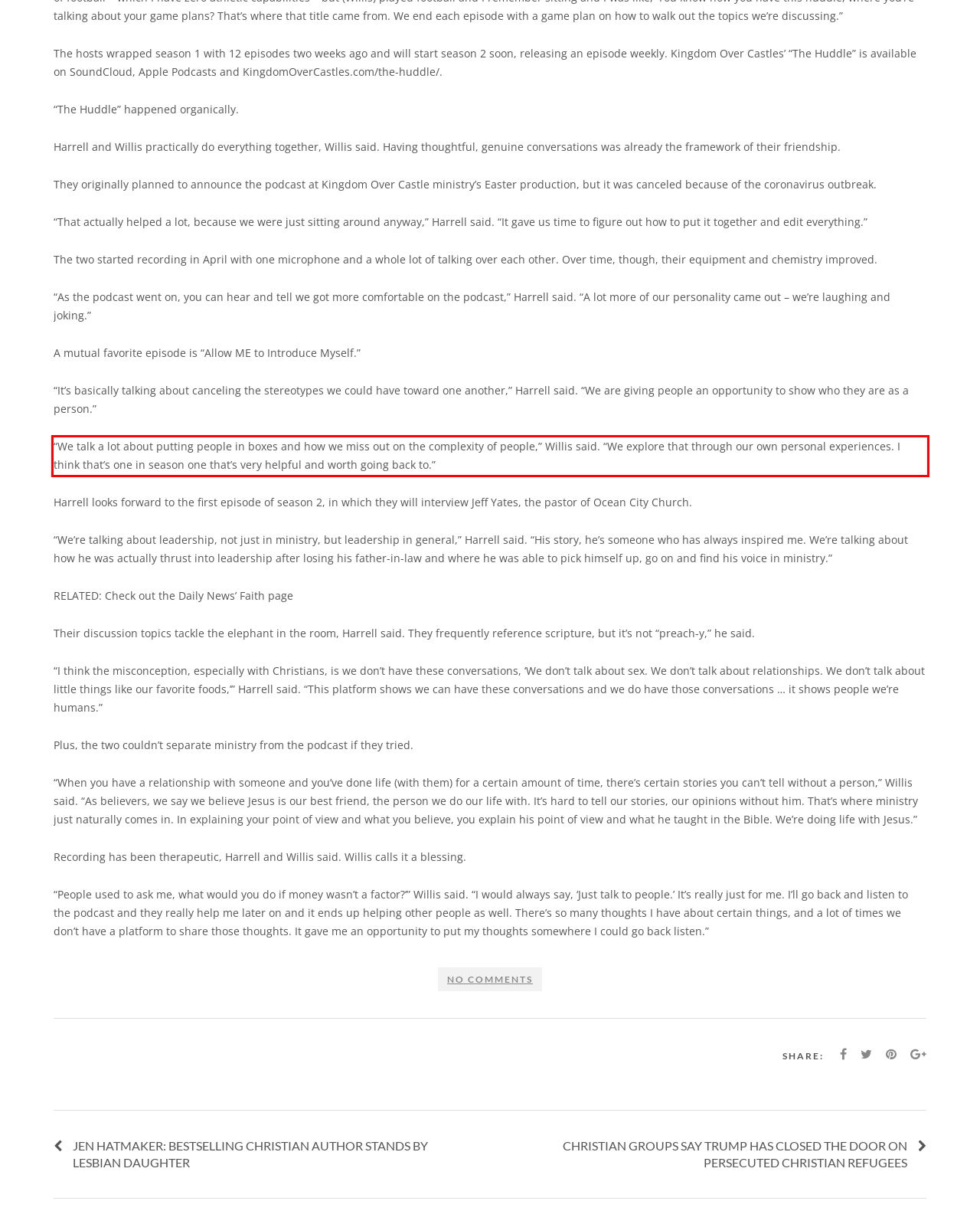Given a webpage screenshot, locate the red bounding box and extract the text content found inside it.

“We talk a lot about putting people in boxes and how we miss out on the complexity of people,” Willis said. “We explore that through our own personal experiences. I think that’s one in season one that’s very helpful and worth going back to.”